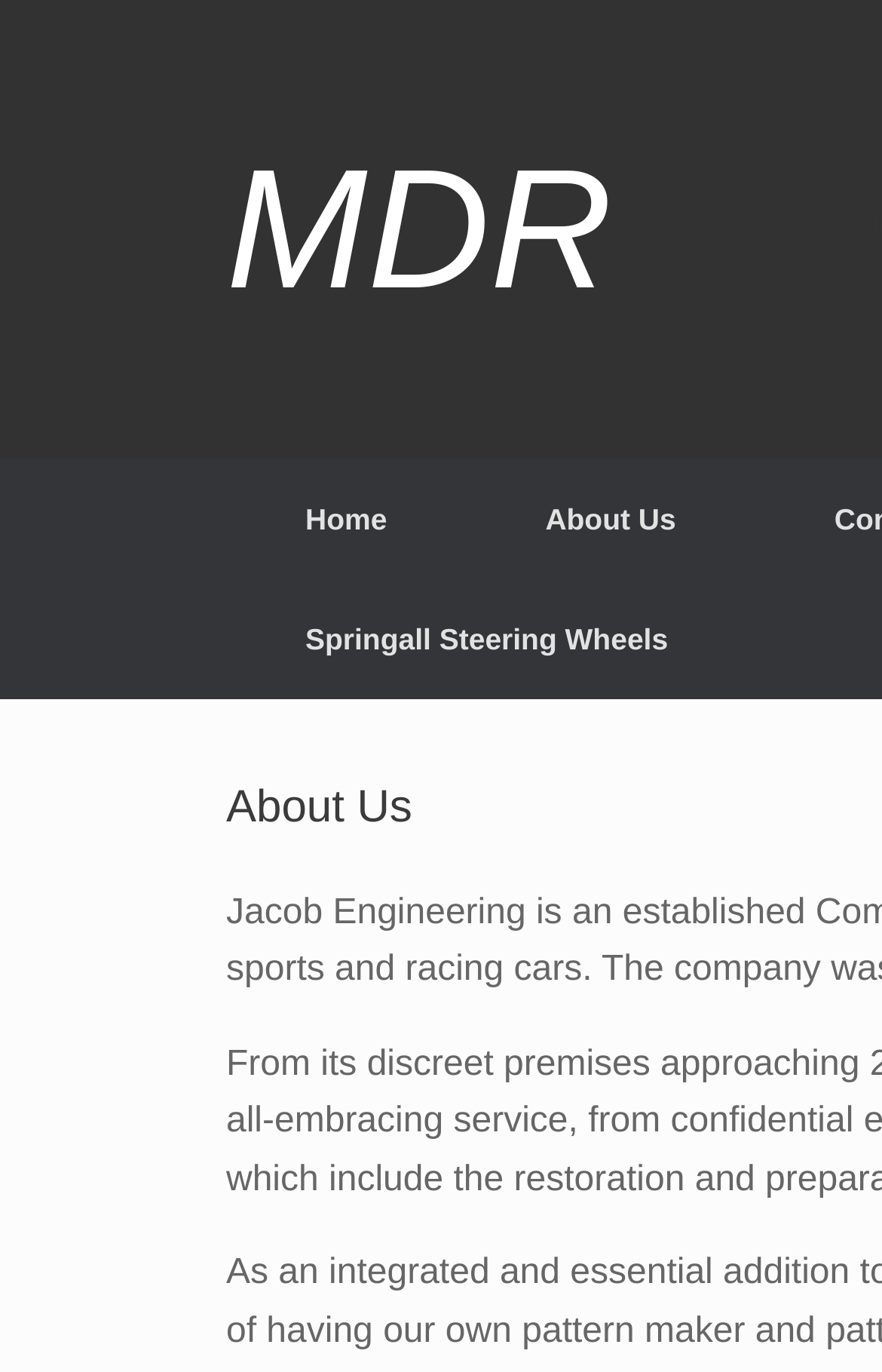Using the format (top-left x, top-left y, bottom-right x, bottom-right y), and given the element description, identify the bounding box coordinates within the screenshot: Home

[0.256, 0.334, 0.529, 0.421]